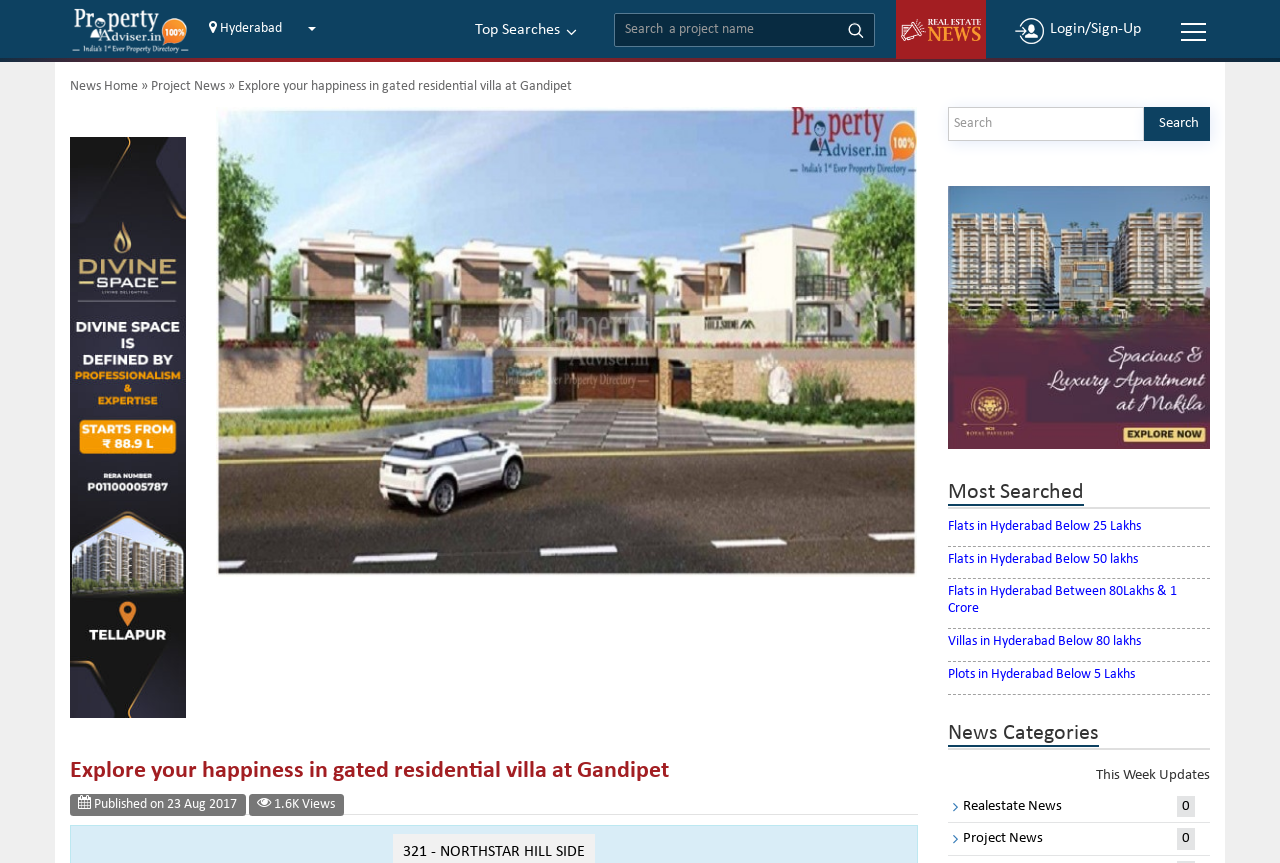Identify the bounding box coordinates for the UI element described by the following text: "Realestate News 0". Provide the coordinates as four float numbers between 0 and 1, in the format [left, top, right, bottom].

[0.74, 0.917, 0.945, 0.954]